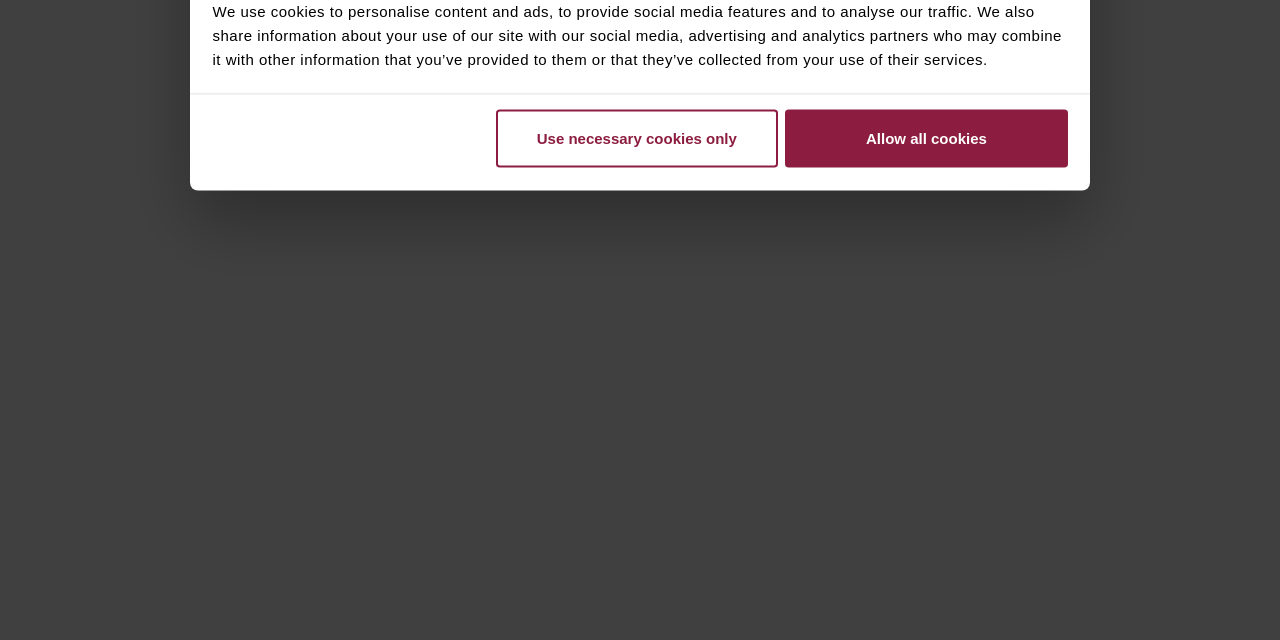Determine the bounding box for the UI element that matches this description: "Allow all cookies".

[0.614, 0.172, 0.834, 0.262]